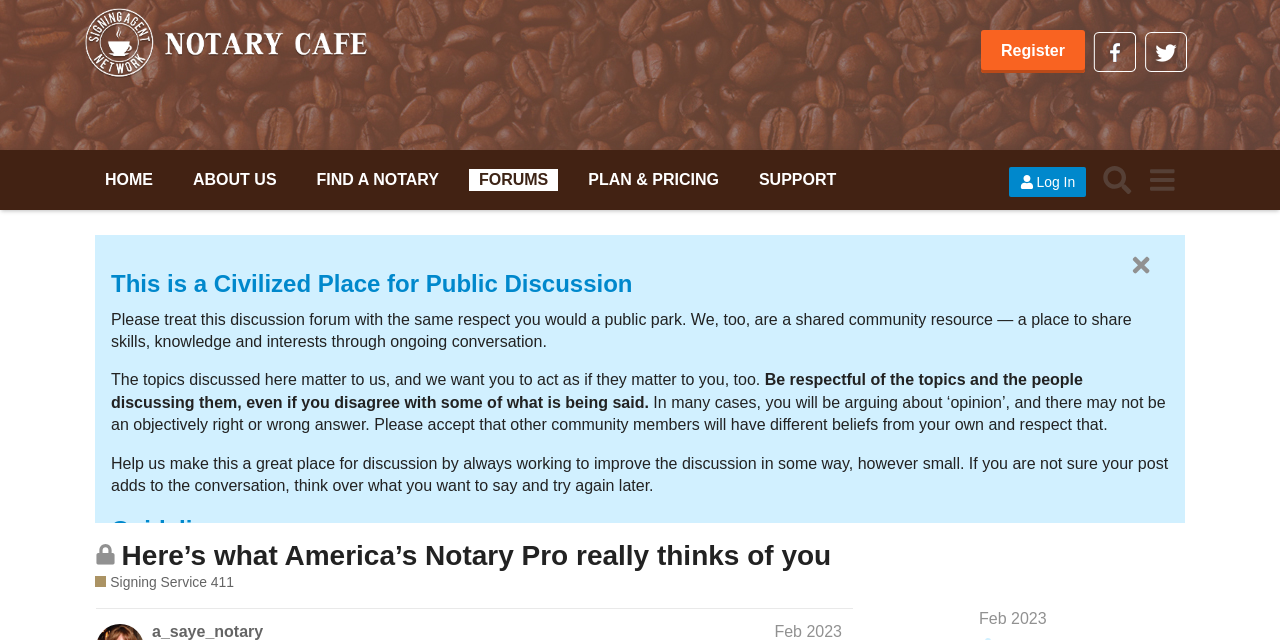Could you identify the text that serves as the heading for this webpage?

Here’s what America’s Notary Pro really thinks of you